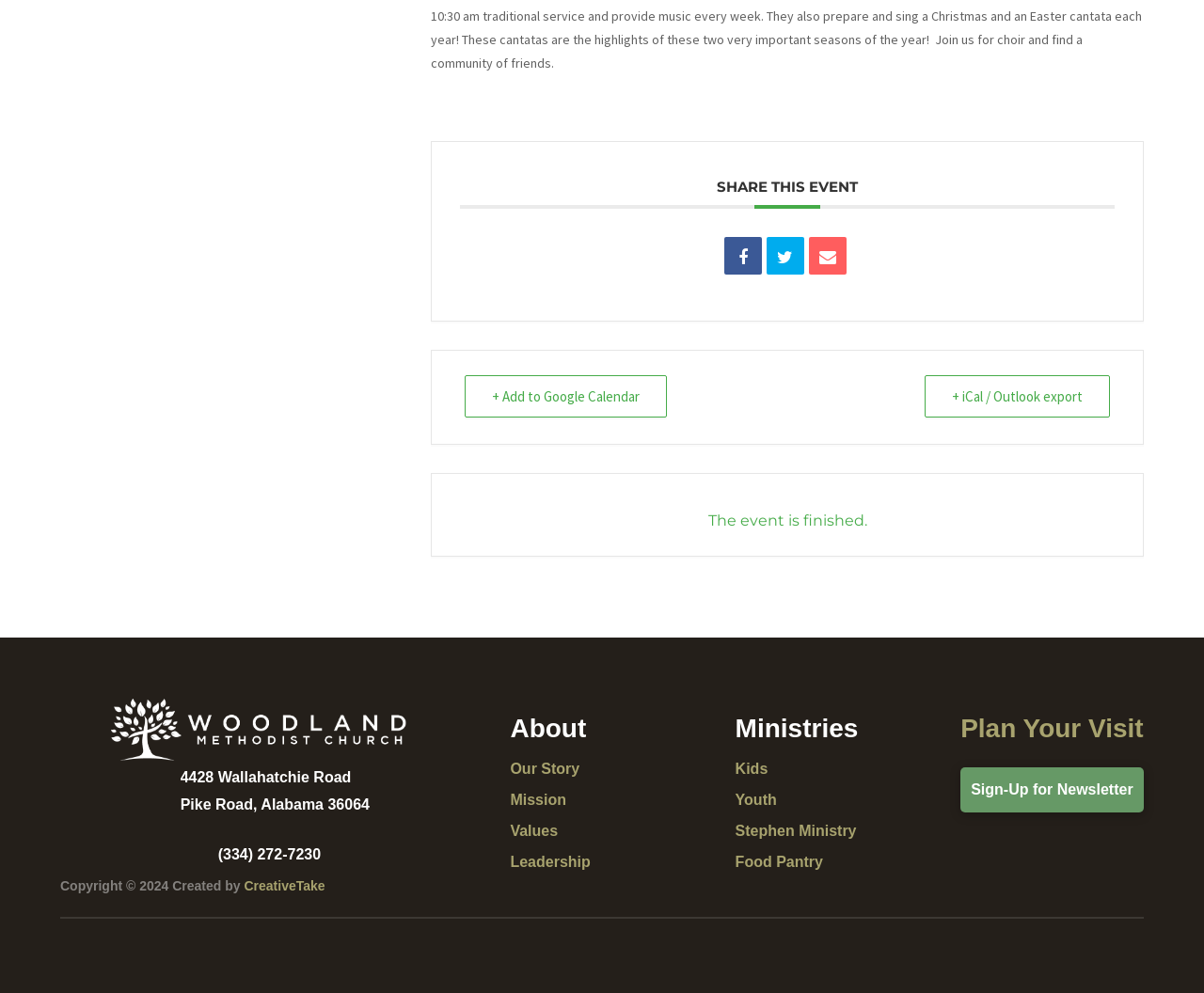What is the phone number of the event location?
Please utilize the information in the image to give a detailed response to the question.

The phone number of the event location can be found by looking at the static text element located at the bottom of the webpage, which provides the phone number.